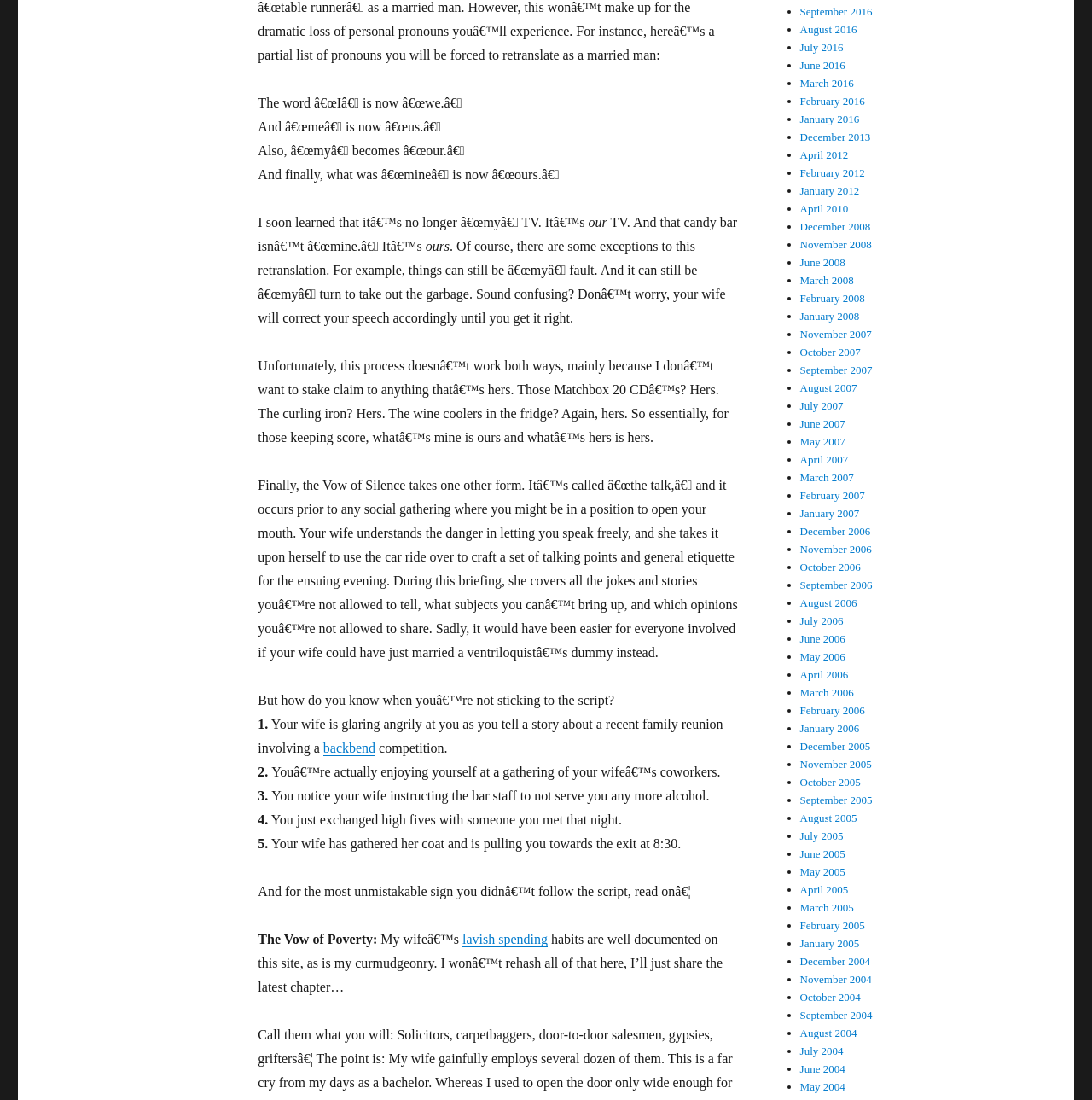Locate the bounding box coordinates of the element that should be clicked to execute the following instruction: "click the link 'February 2012'".

[0.733, 0.151, 0.792, 0.163]